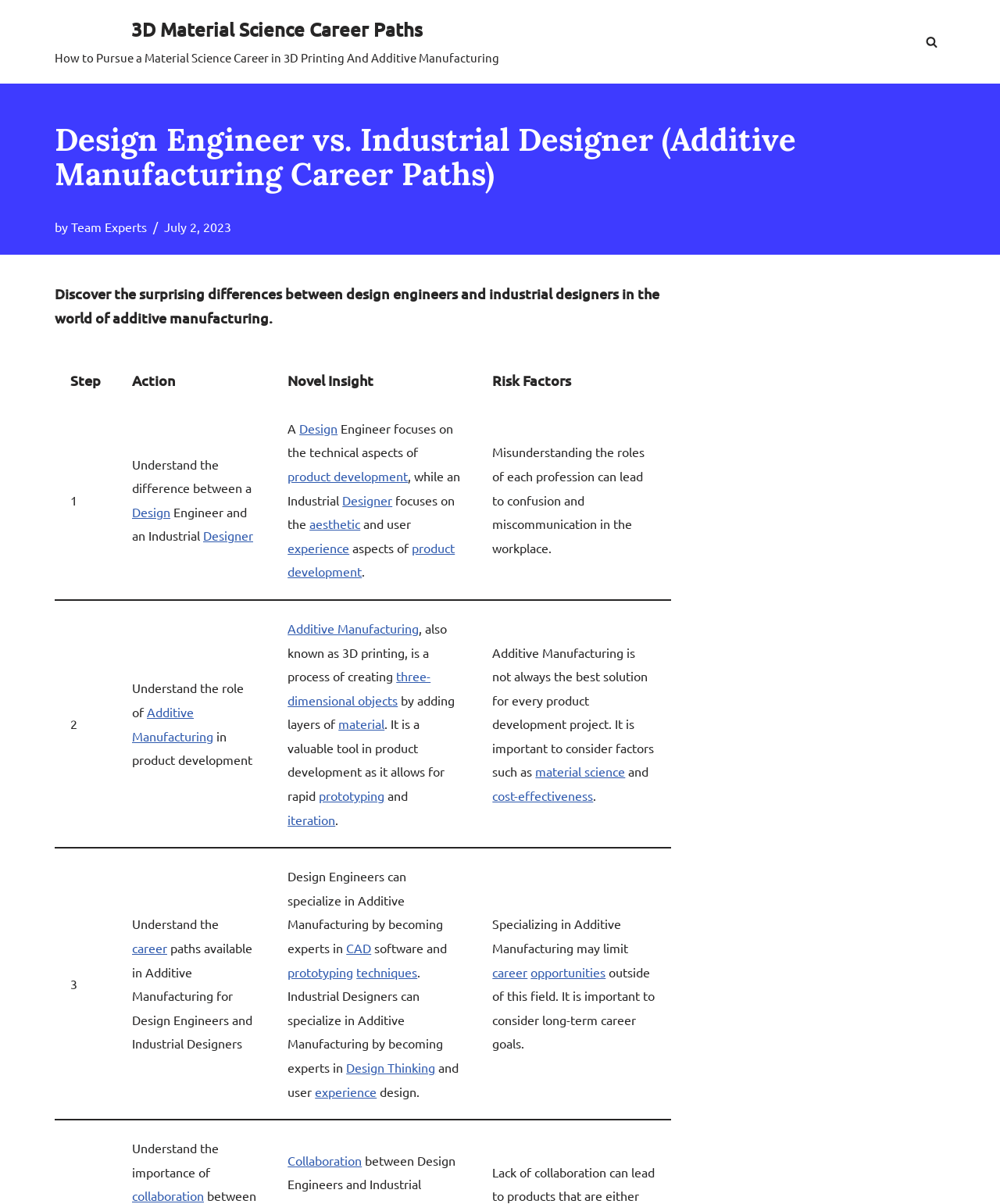Please use the details from the image to answer the following question comprehensively:
What is the importance of understanding the differences between Design Engineers and Industrial Designers?

According to the webpage, misunderstanding the roles of each profession can lead to confusion and miscommunication in the workplace, highlighting the importance of understanding the differences between Design Engineers and Industrial Designers.